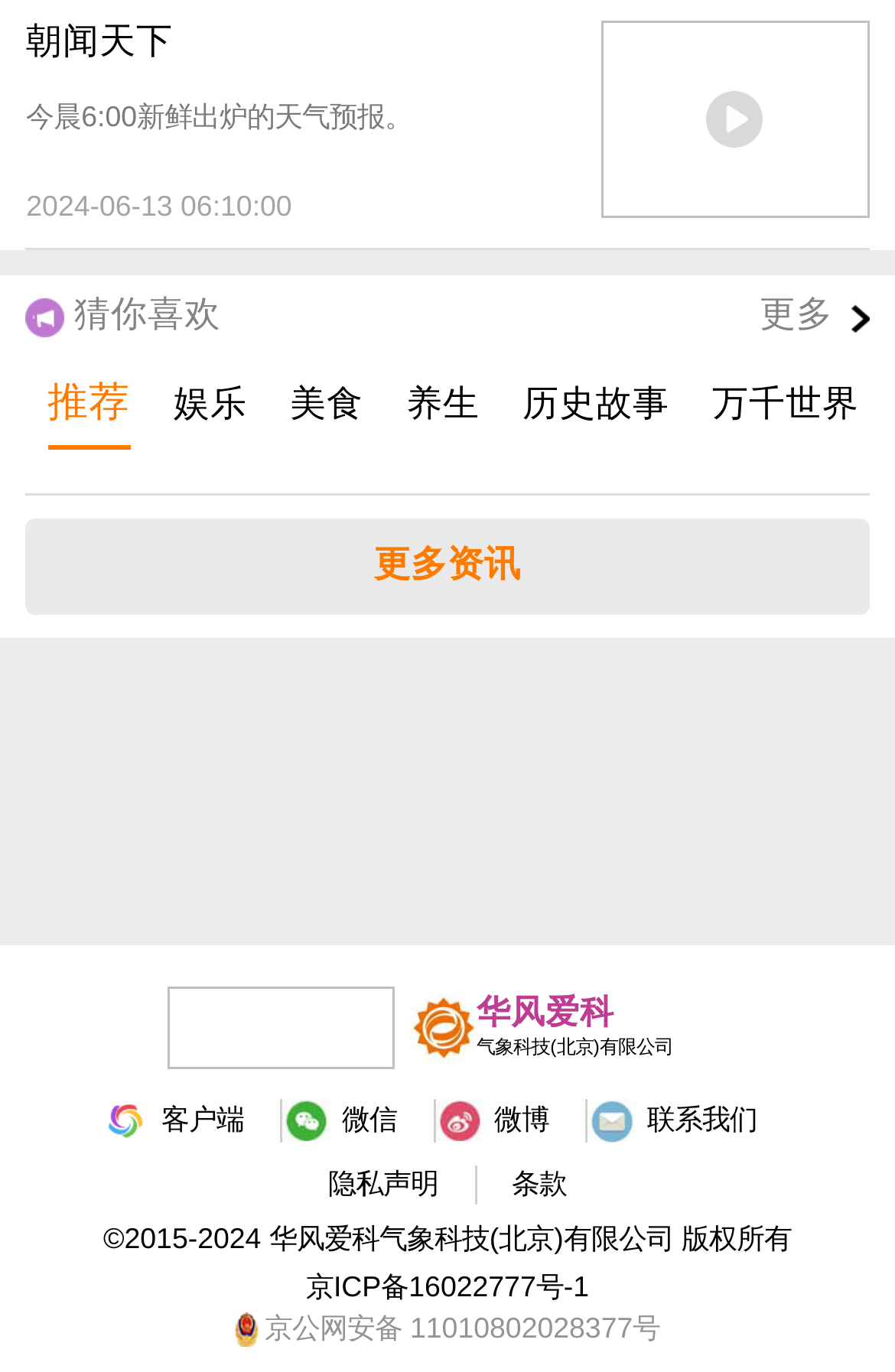Observe the image and answer the following question in detail: What is the purpose of the iframe?

The webpage has an iframe element which takes up a significant portion of the screen, suggesting that it is used to display additional content to the user.